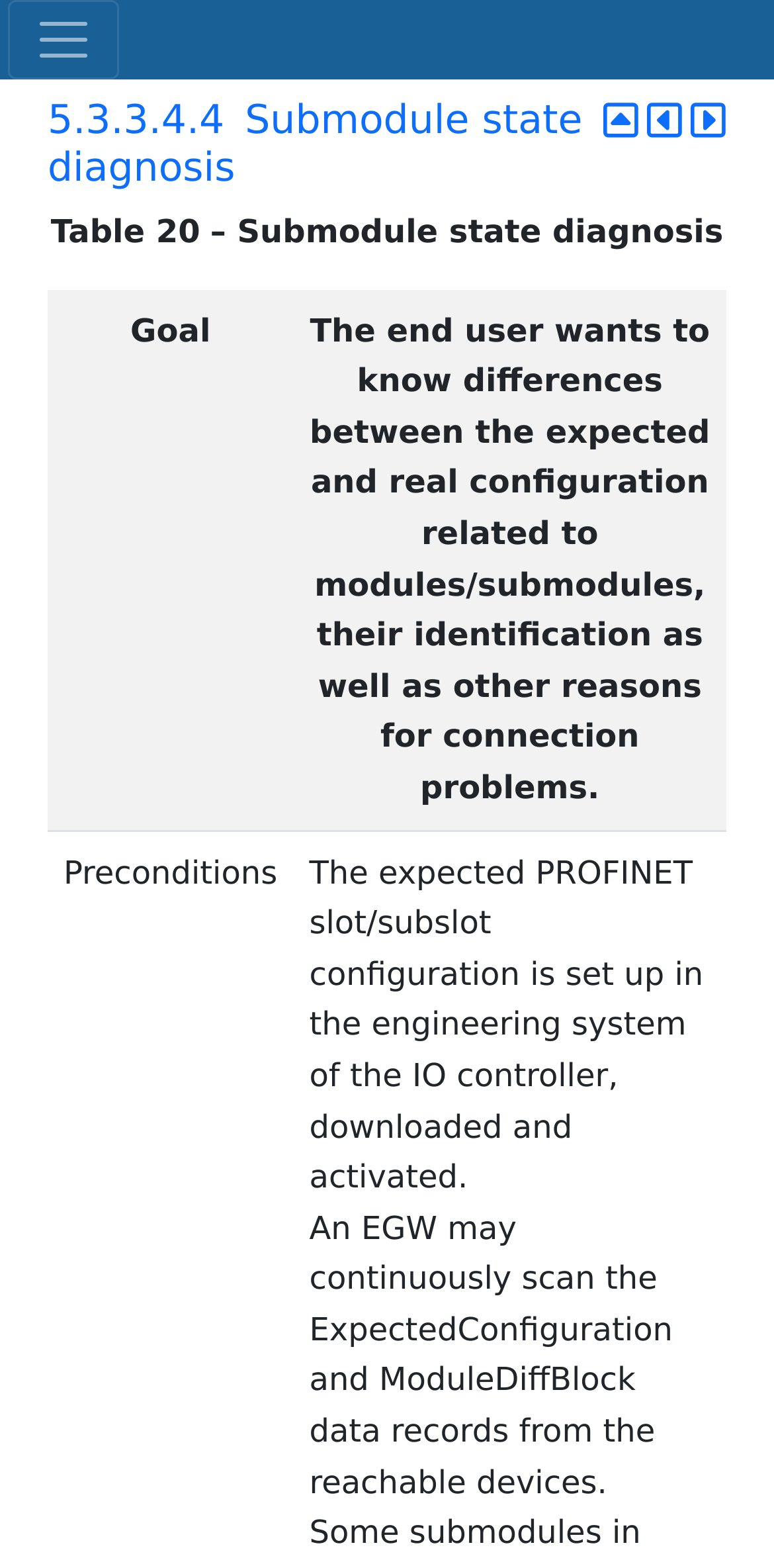Answer the question below with a single word or a brief phrase: 
What is the purpose of this webpage?

Submodule state diagnosis